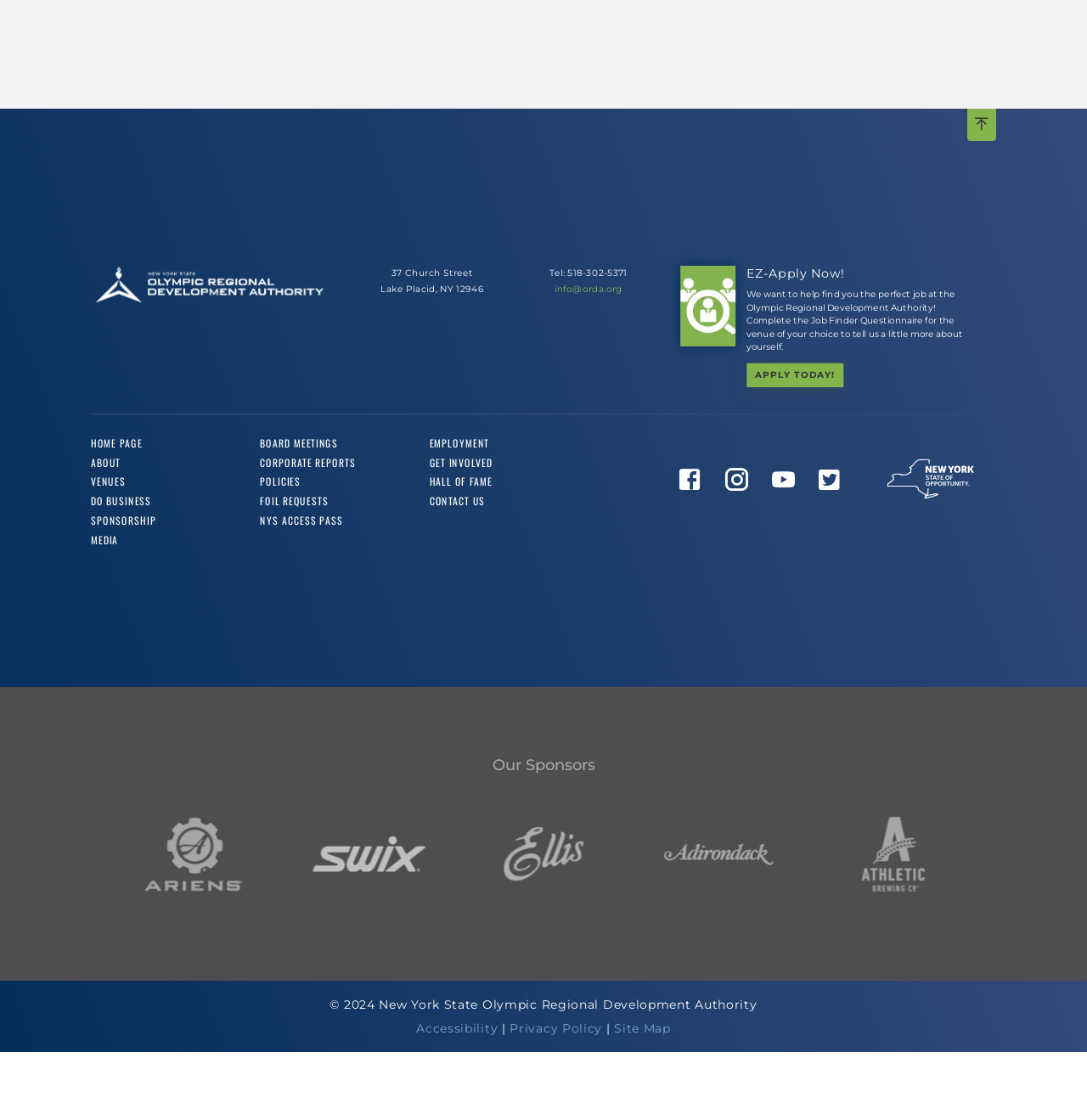What is the address of ORDA Corporate? Based on the screenshot, please respond with a single word or phrase.

37 Church Street, Lake Placid, NY 12946